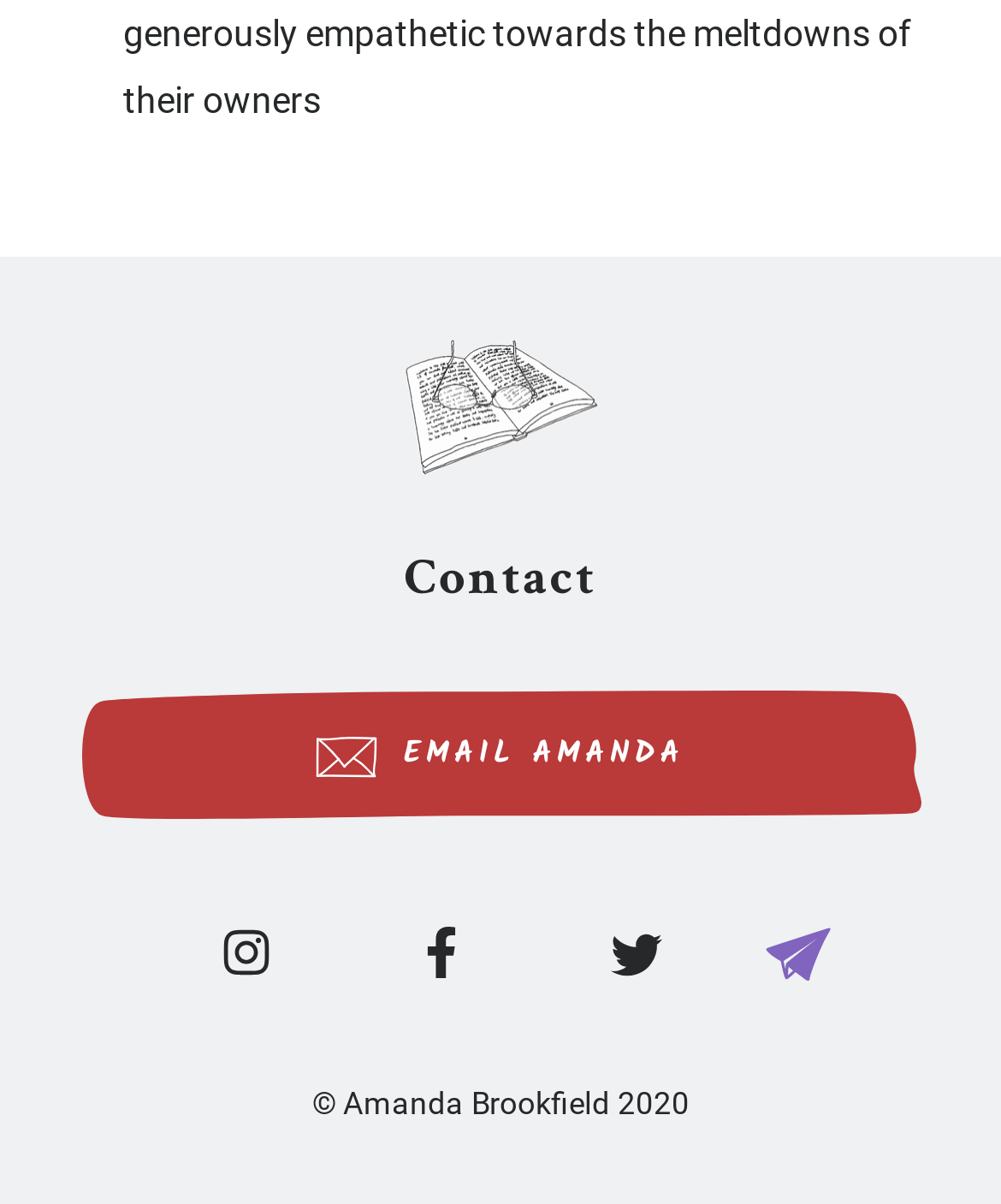Based on the image, provide a detailed response to the question:
What is the copyright year?

The copyright year can be found at the bottom of the webpage, in the text '© Amanda Brookfield 2020'.